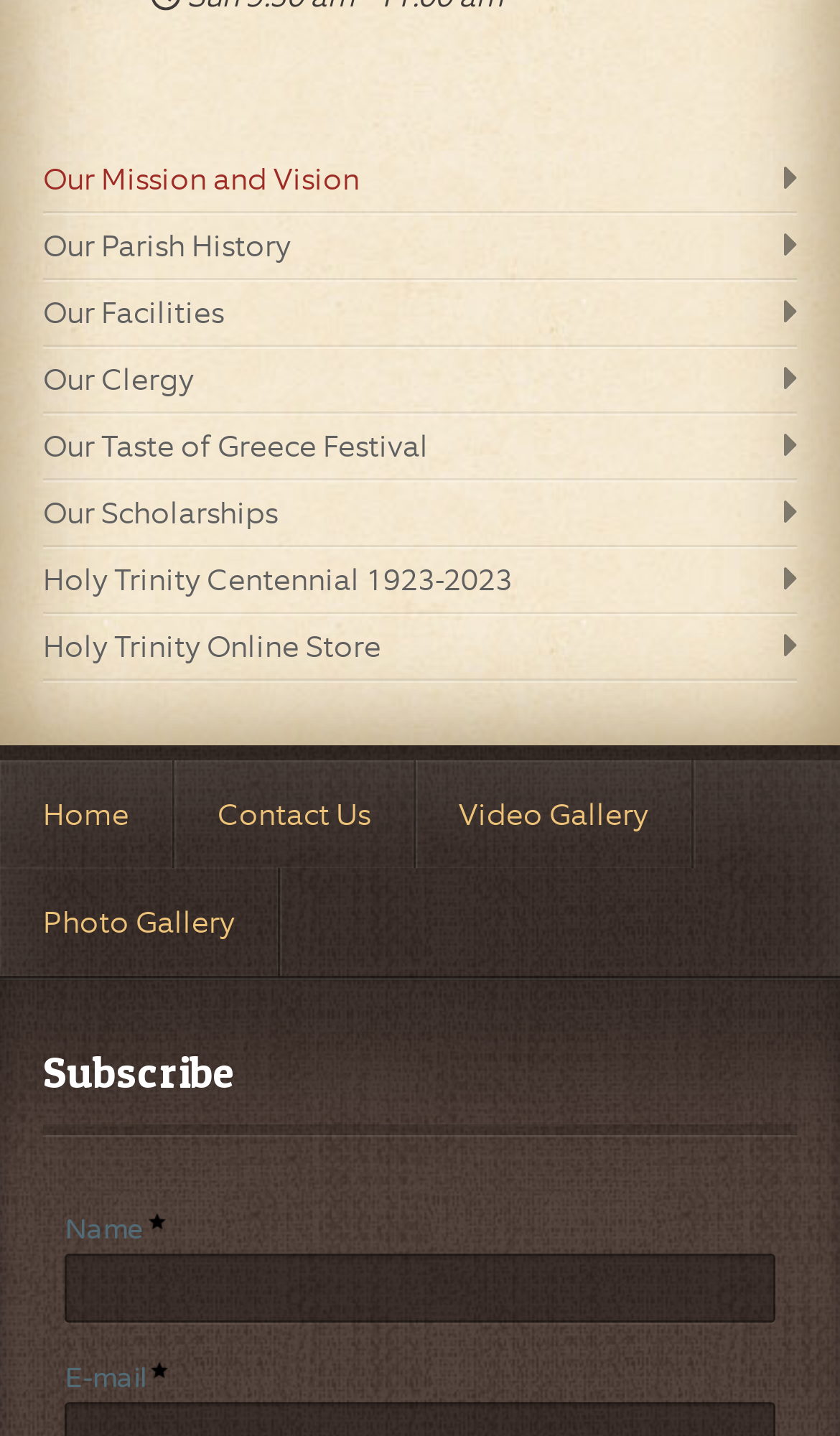What is the first link on the webpage?
Based on the image, give a concise answer in the form of a single word or short phrase.

Our Mission and Vision